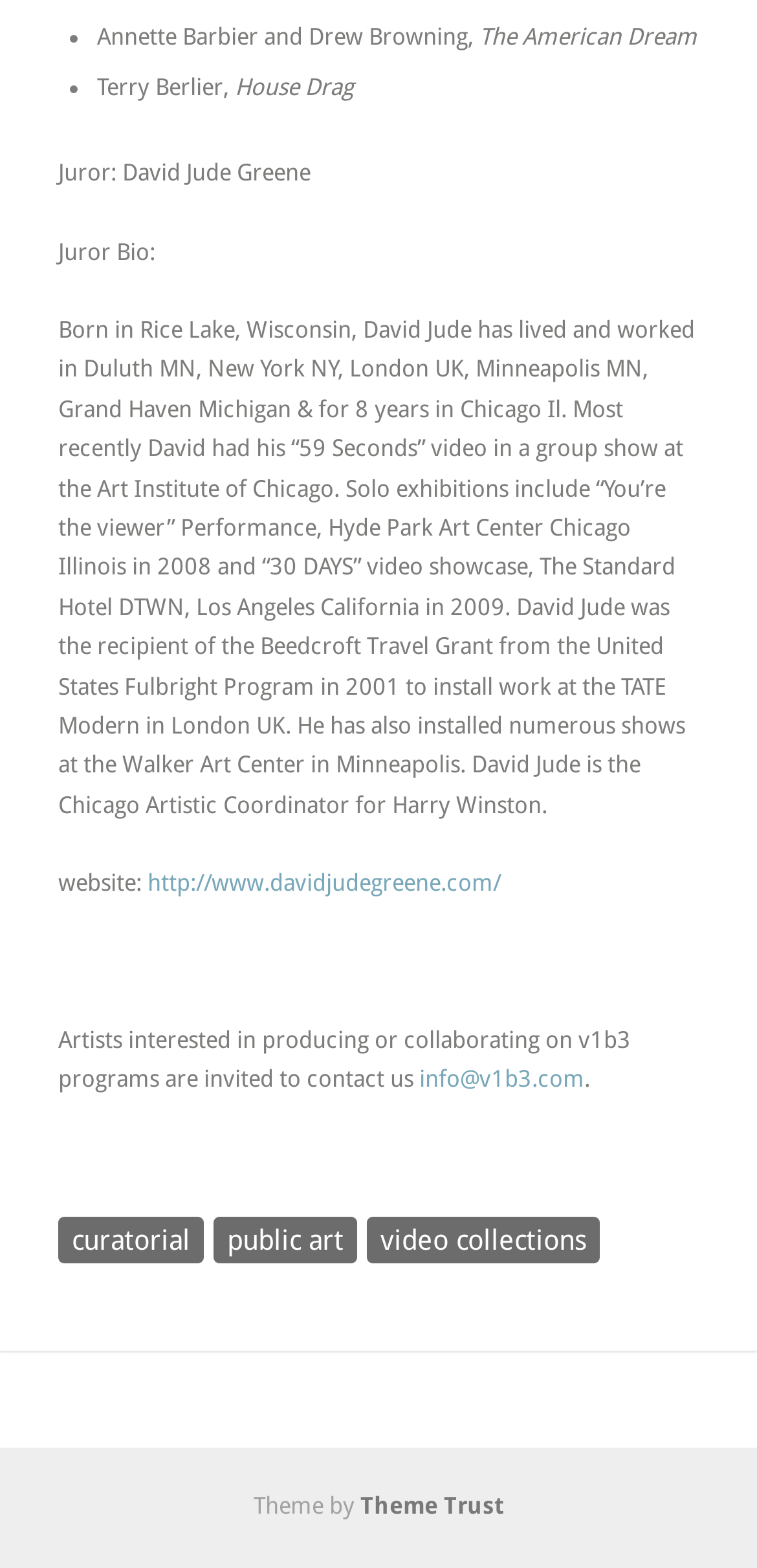For the following element description, predict the bounding box coordinates in the format (top-left x, top-left y, bottom-right x, bottom-right y). All values should be floating point numbers between 0 and 1. Description: ← Older Entry

None